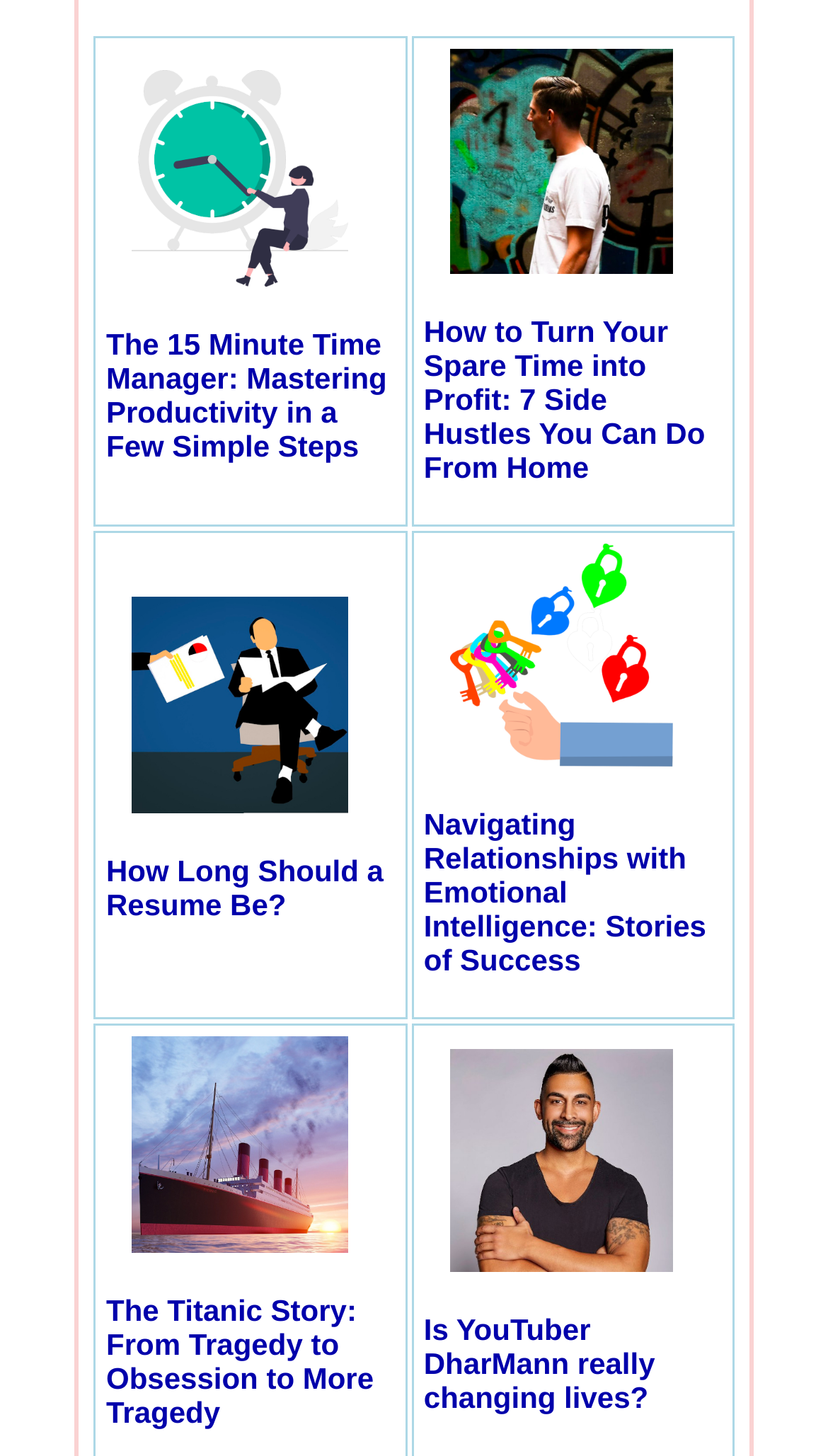What is the topic of the first gridcell?
Provide a detailed and well-explained answer to the question.

The first gridcell contains a link with the text 'The 15 Minute Time Manager: Mastering Productivity in a Few Simple Steps', which suggests that the topic of this gridcell is time management.